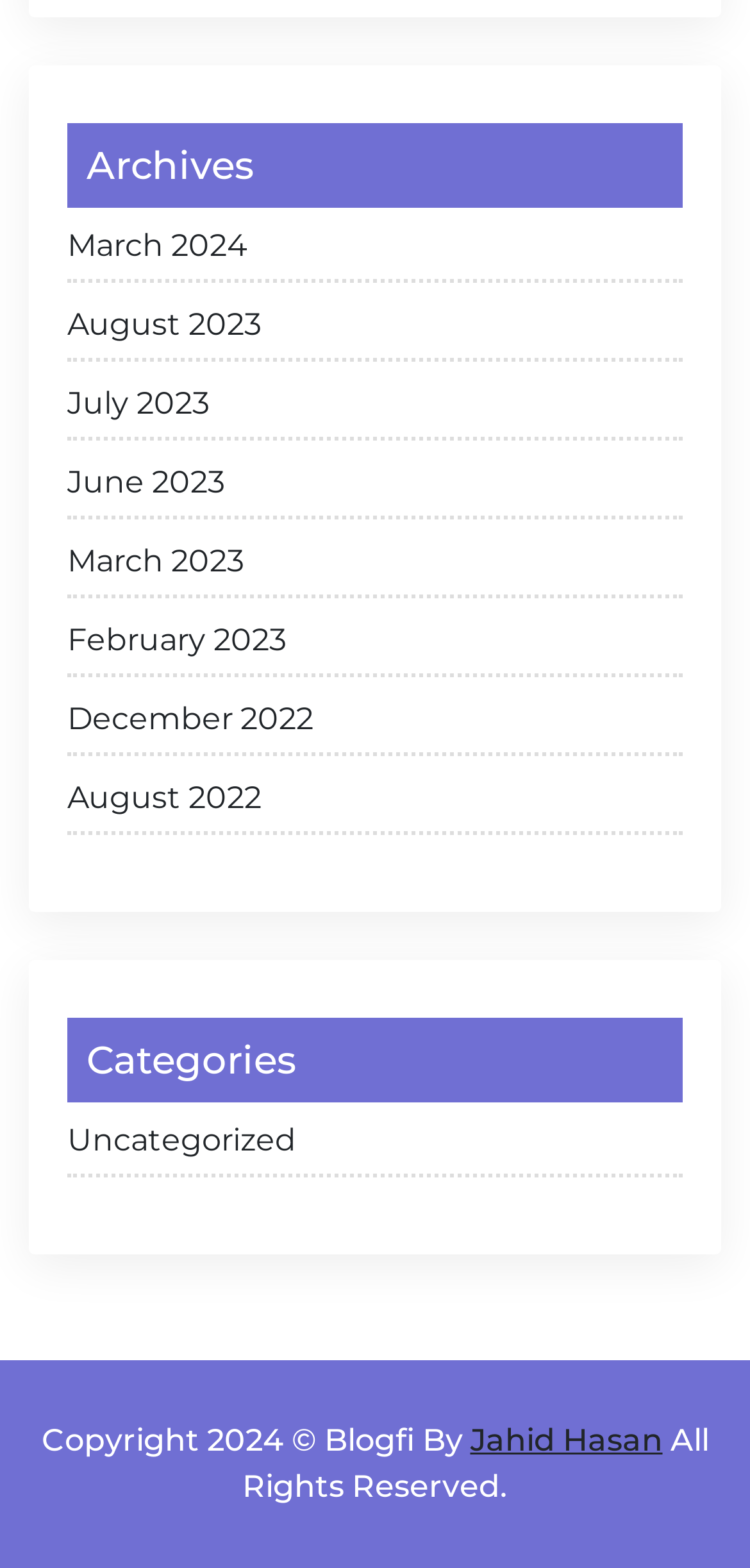Based on what you see in the screenshot, provide a thorough answer to this question: What is the copyright year of the blog?

I found the text 'Copyright 2024 © Blogfi By' at the bottom of the page, which indicates the copyright year of the blog.